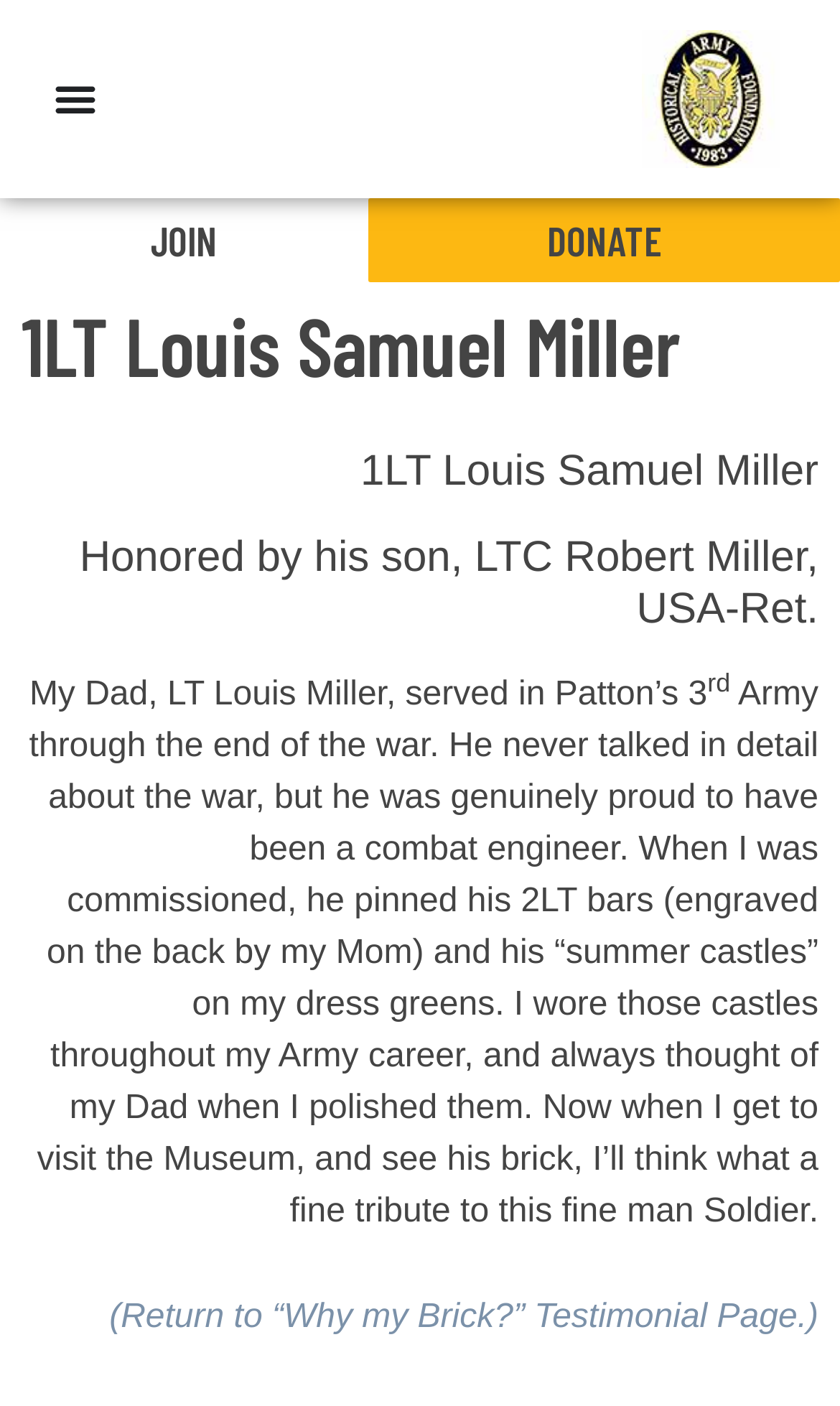What was 1LT Louis Miller's role in the war?
We need a detailed and exhaustive answer to the question. Please elaborate.

According to the webpage's content, specifically the text 'He was genuinely proud to have been a combat engineer.', it is clear that 1LT Louis Miller served as a combat engineer during the war.